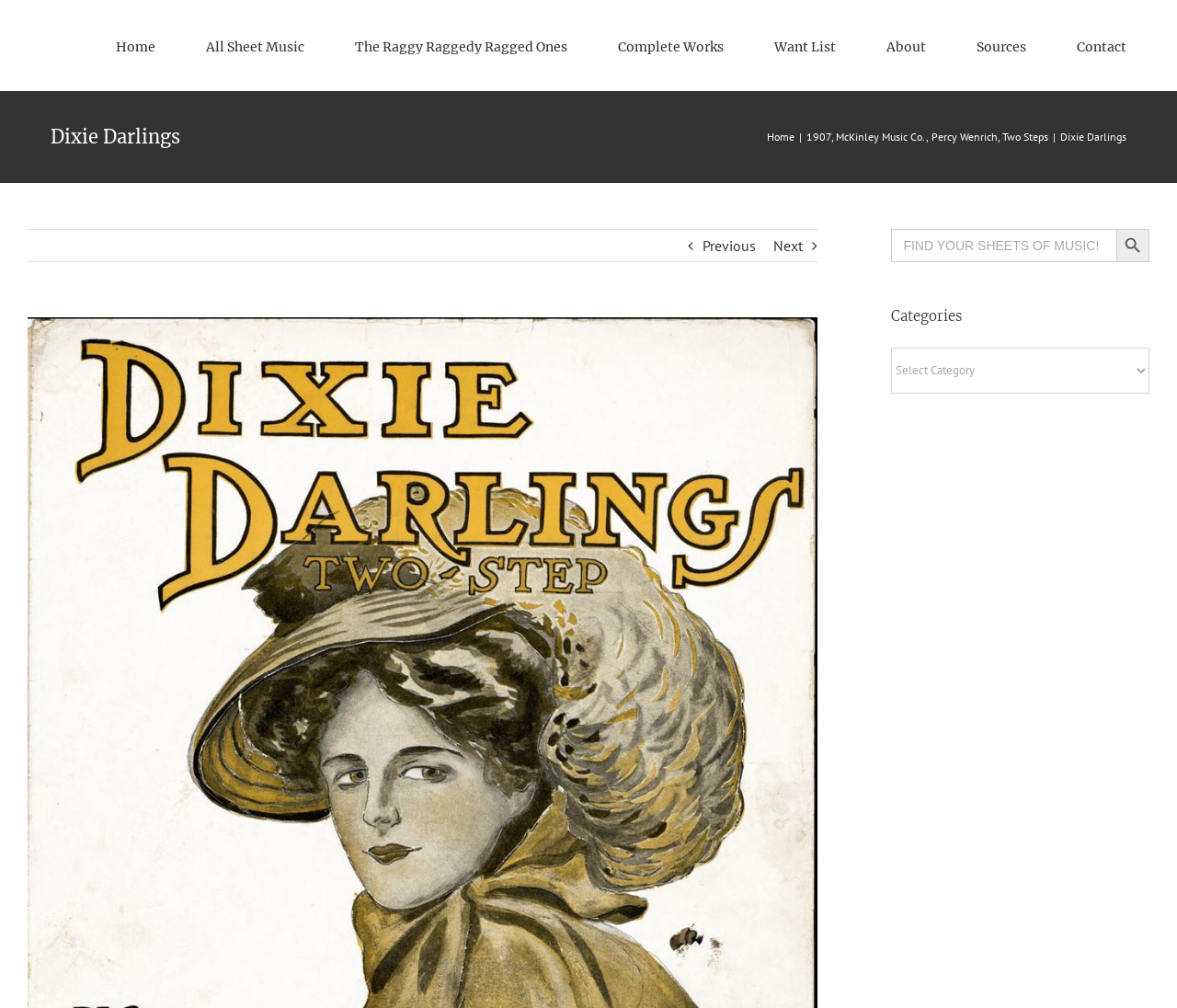Create a detailed summary of the webpage's content and design.

The webpage is dedicated to the digital sheet music collection of Percy Wenrich's composition, "Dixie Darlings", a two-step published in 1907 by Mc Kinley Music Co., Chicago, IL. 

At the top of the page, there is a main menu navigation bar with links to "Home", "All Sheet Music", "The Raggy Raggedy Ragged Ones", "Complete Works", "Want List", "About", "Sources", and "Contact". 

Below the navigation bar, there is a page title bar with a heading that reads "Dixie Darlings". To the right of the heading, there are links to "Home", "1907", "McKinley Music Co.", "Percy Wenrich", and "Two Steps". 

On the right side of the page, there is a section with a "Previous" and "Next" link, allowing users to navigate through the digital sheet music collection. Below this section, there is a complementary region with a search function, where users can input their search queries. The search function is accompanied by a "Search Button" with a search icon. 

Further down, there is a section with a heading that reads "Categories", accompanied by a combobox that allows users to select from a list of categories.